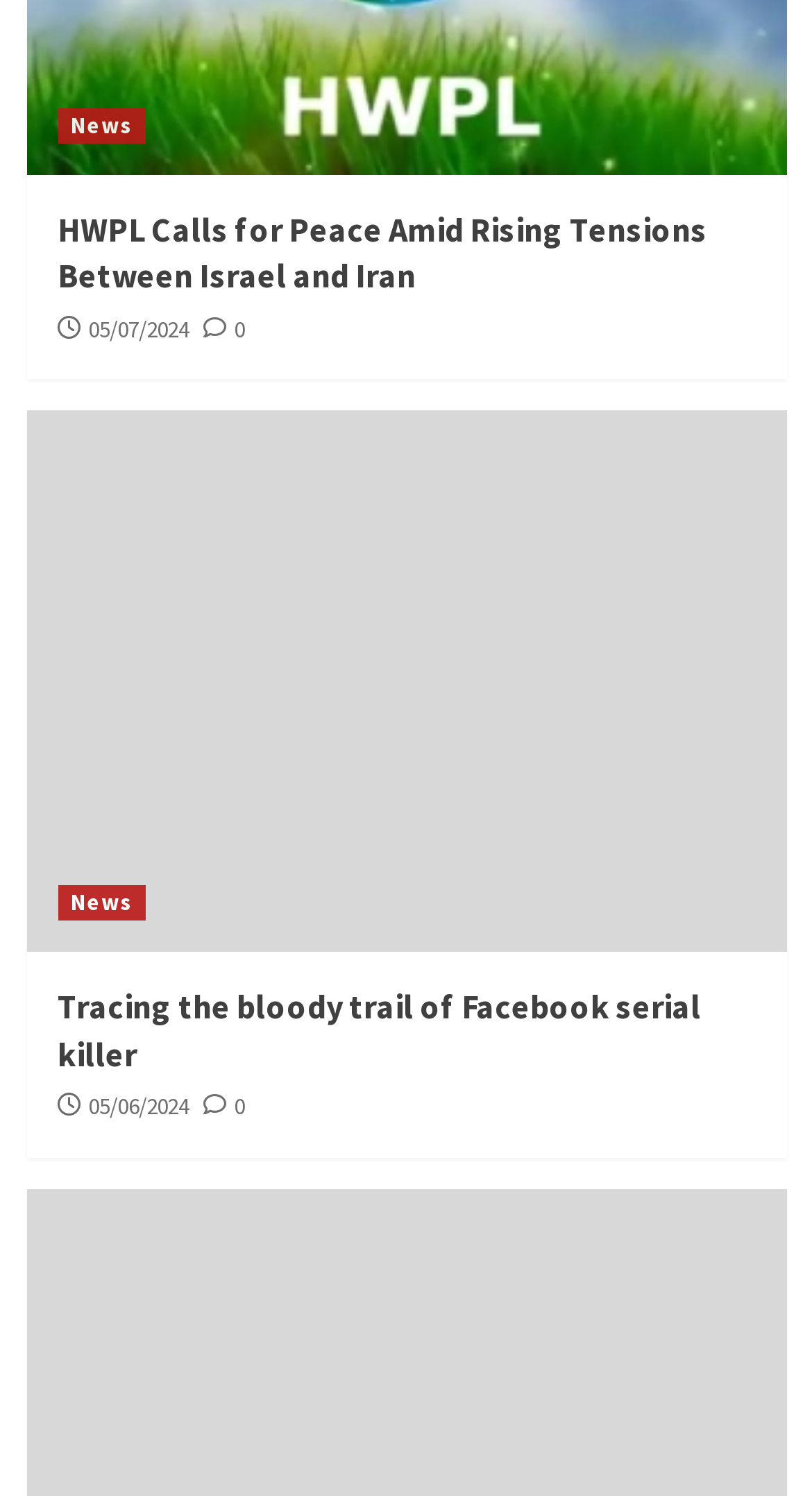What is the title of the second news article?
Based on the visual, give a brief answer using one word or a short phrase.

Tracing the bloody trail of Facebook serial killer